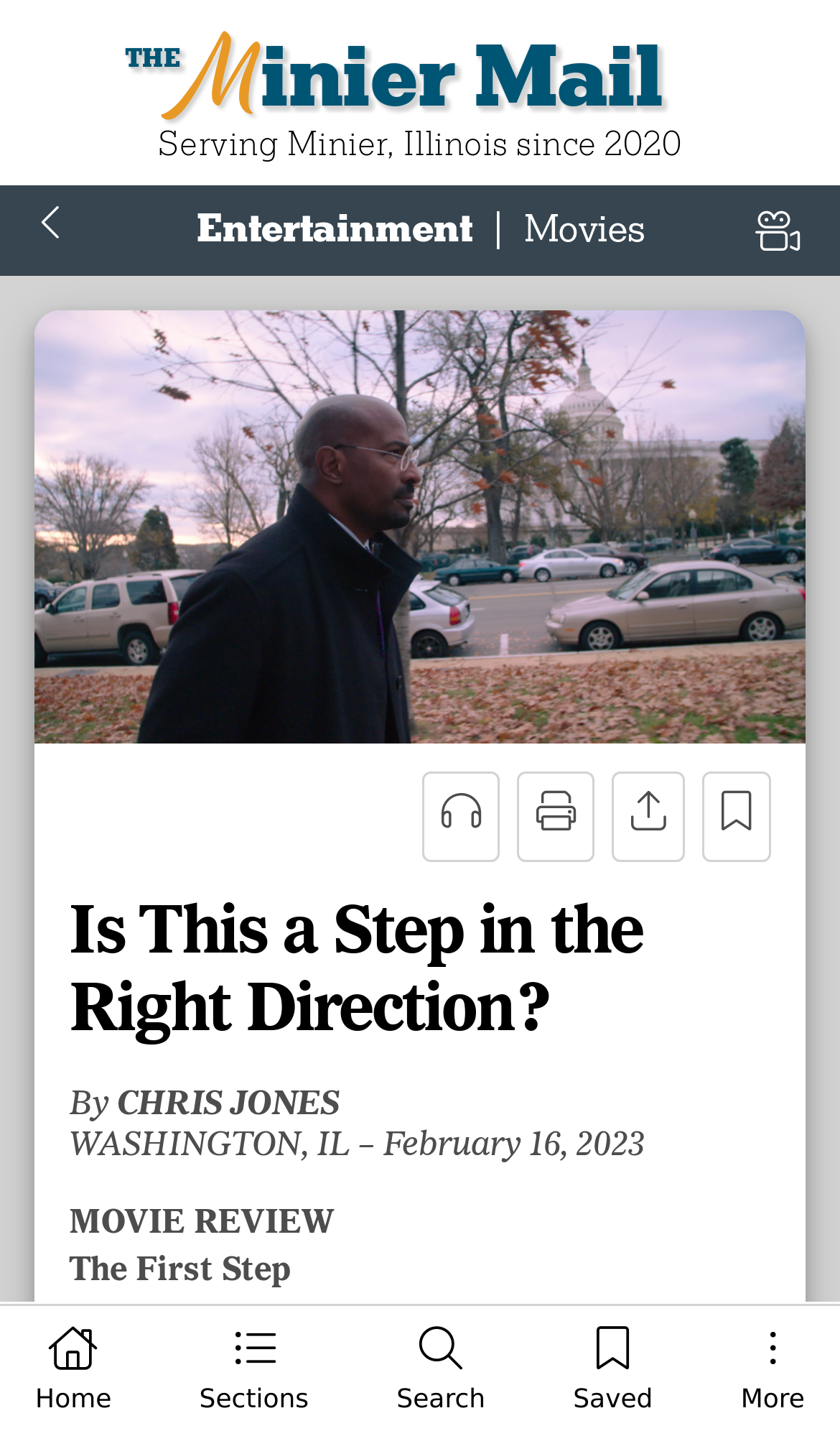Determine the bounding box coordinates of the target area to click to execute the following instruction: "Click on the Home link."

[0.0, 0.925, 0.175, 0.997]